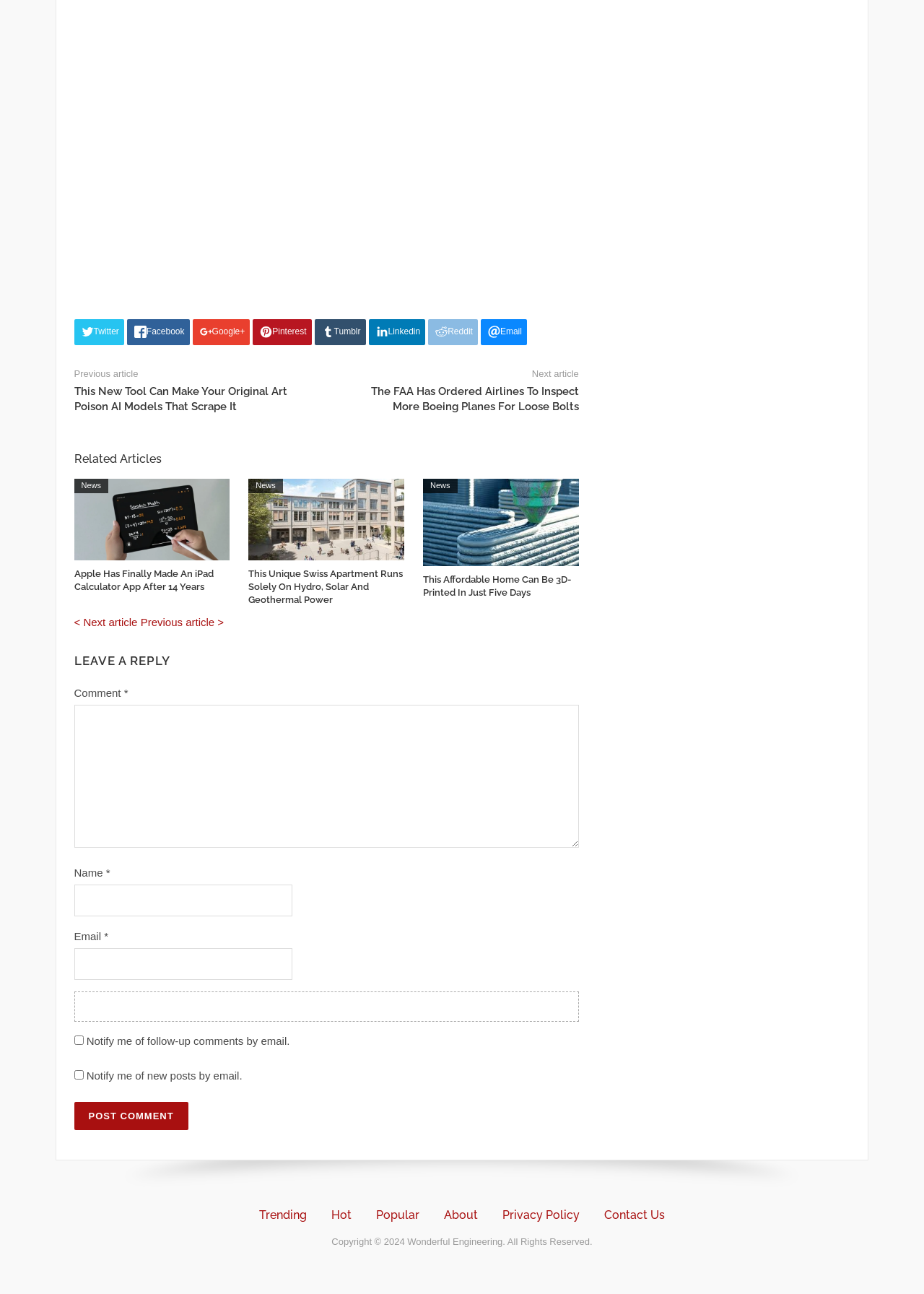Locate the bounding box coordinates of the element that needs to be clicked to carry out the instruction: "Click on Next article". The coordinates should be given as four float numbers ranging from 0 to 1, i.e., [left, top, right, bottom].

[0.08, 0.476, 0.149, 0.486]